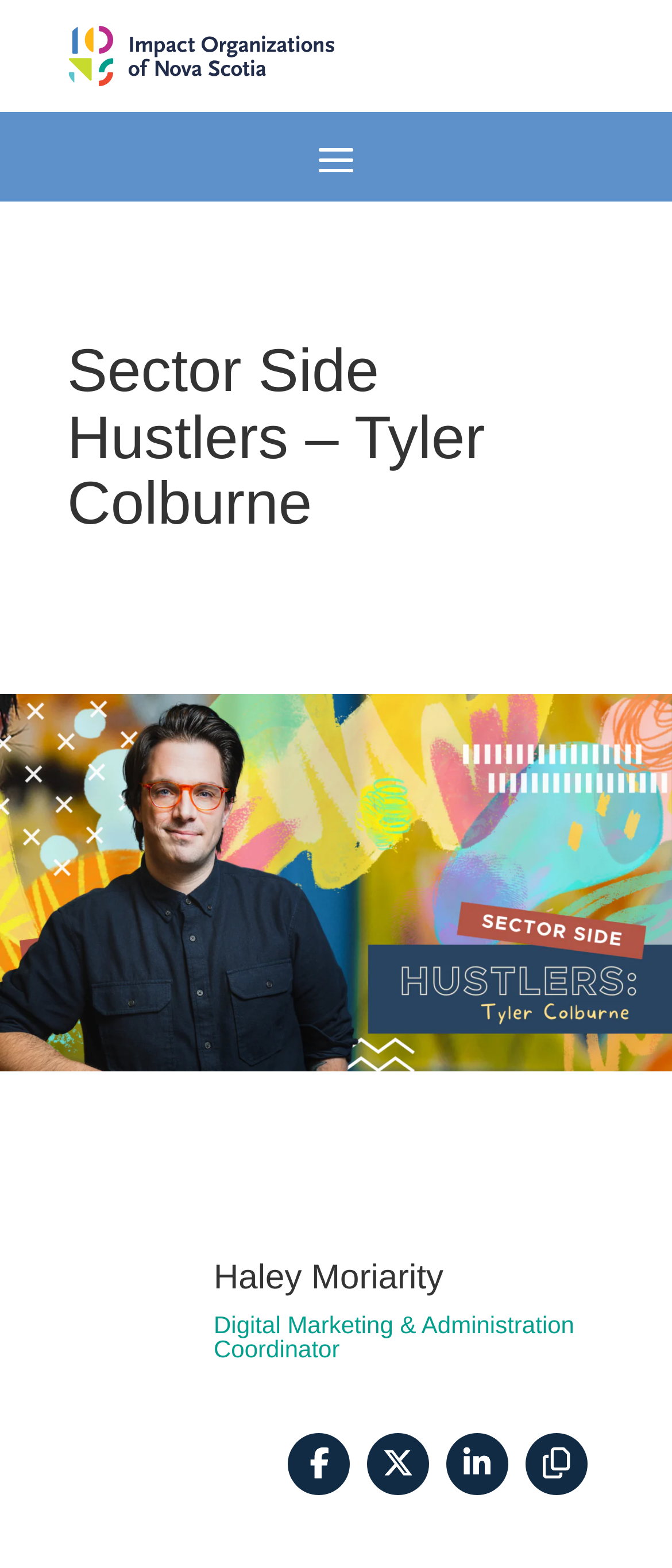What is Haley Moriarity's occupation?
Look at the image and provide a detailed response to the question.

According to the StaticText element 'Digital Marketing & Administration Coordinator' at coordinates [0.318, 0.836, 0.855, 0.869], which is located below the heading 'Haley Moriarity', I can determine that Haley Moriarity's occupation is Digital Marketing & Administration Coordinator.